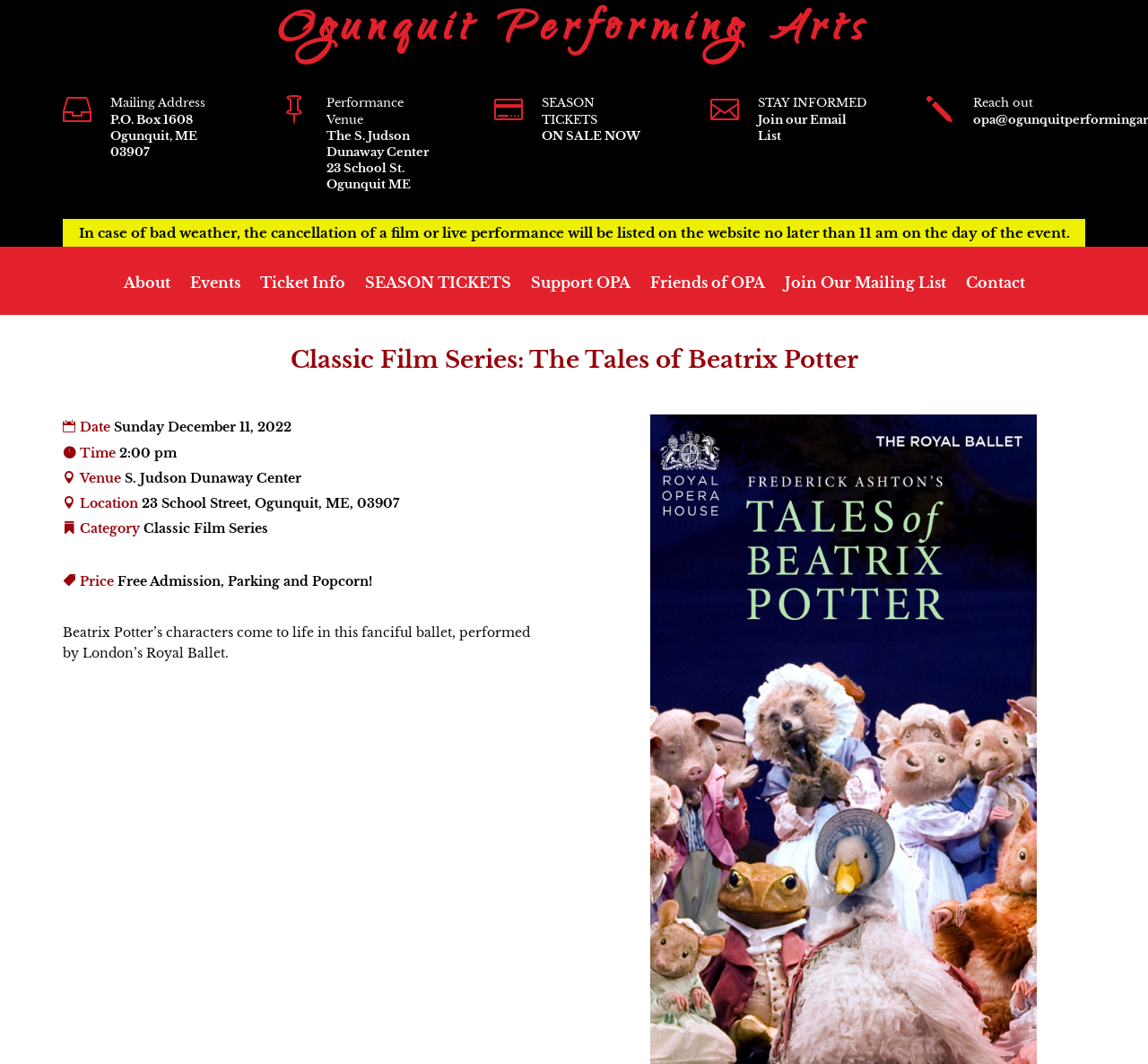Please determine the bounding box coordinates of the element's region to click in order to carry out the following instruction: "Enter your phone number". The coordinates should be four float numbers between 0 and 1, i.e., [left, top, right, bottom].

None